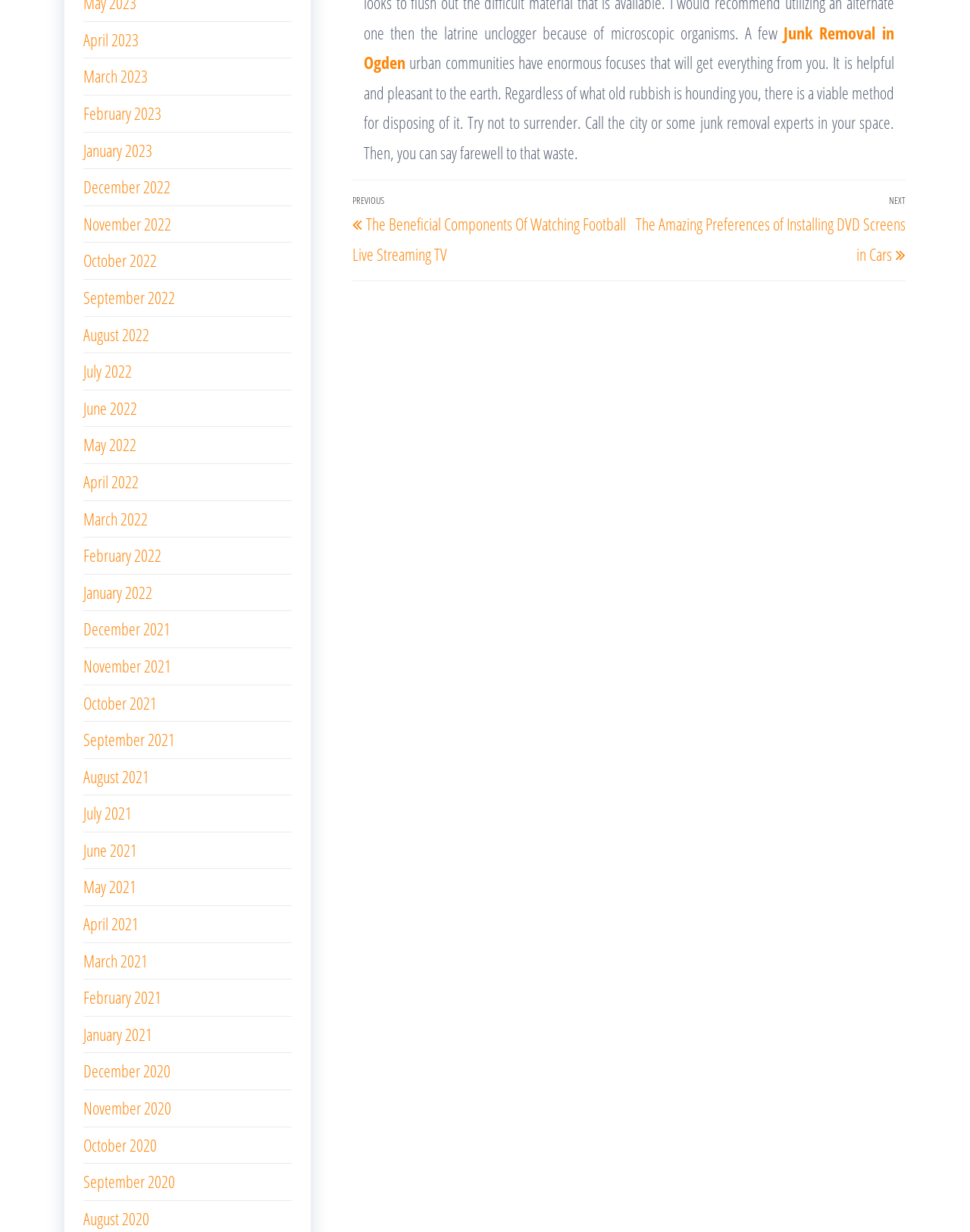What is the topic of the first link on the webpage?
Give a detailed response to the question by analyzing the screenshot.

The first link on the webpage is 'Junk Removal in Ogden', which suggests that the webpage is discussing junk removal services in Ogden.